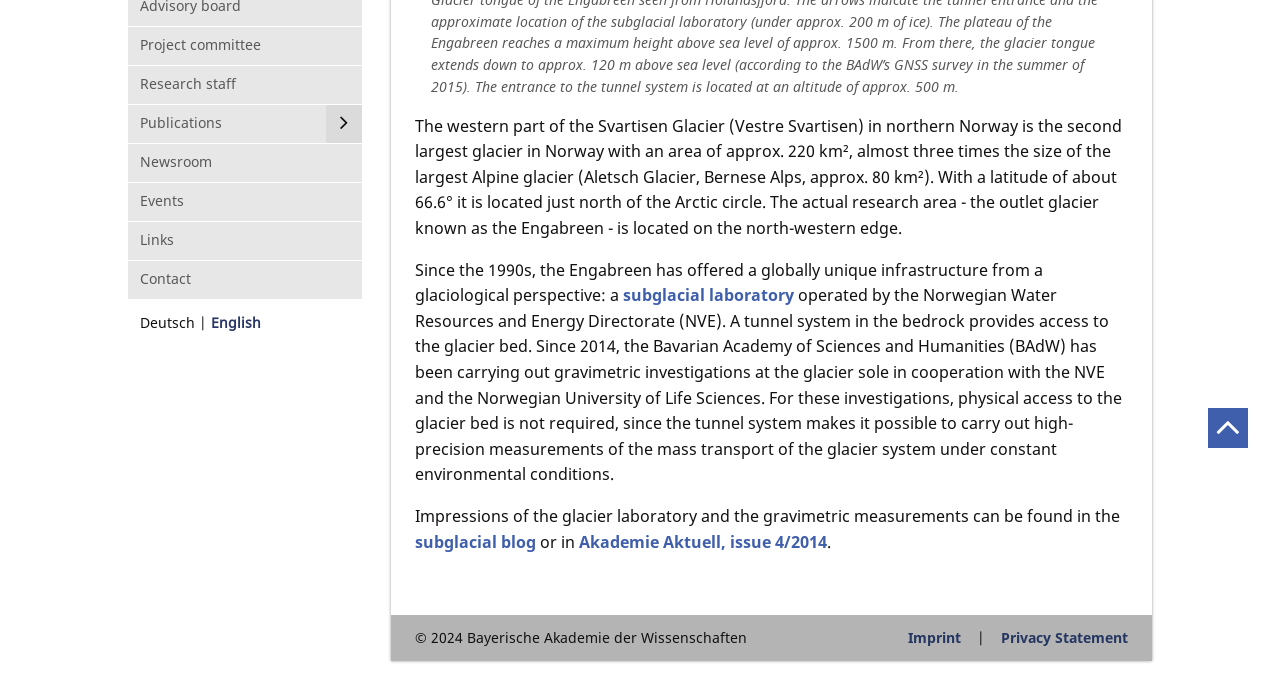From the element description: "Lighting", extract the bounding box coordinates of the UI element. The coordinates should be expressed as four float numbers between 0 and 1, in the order [left, top, right, bottom].

None